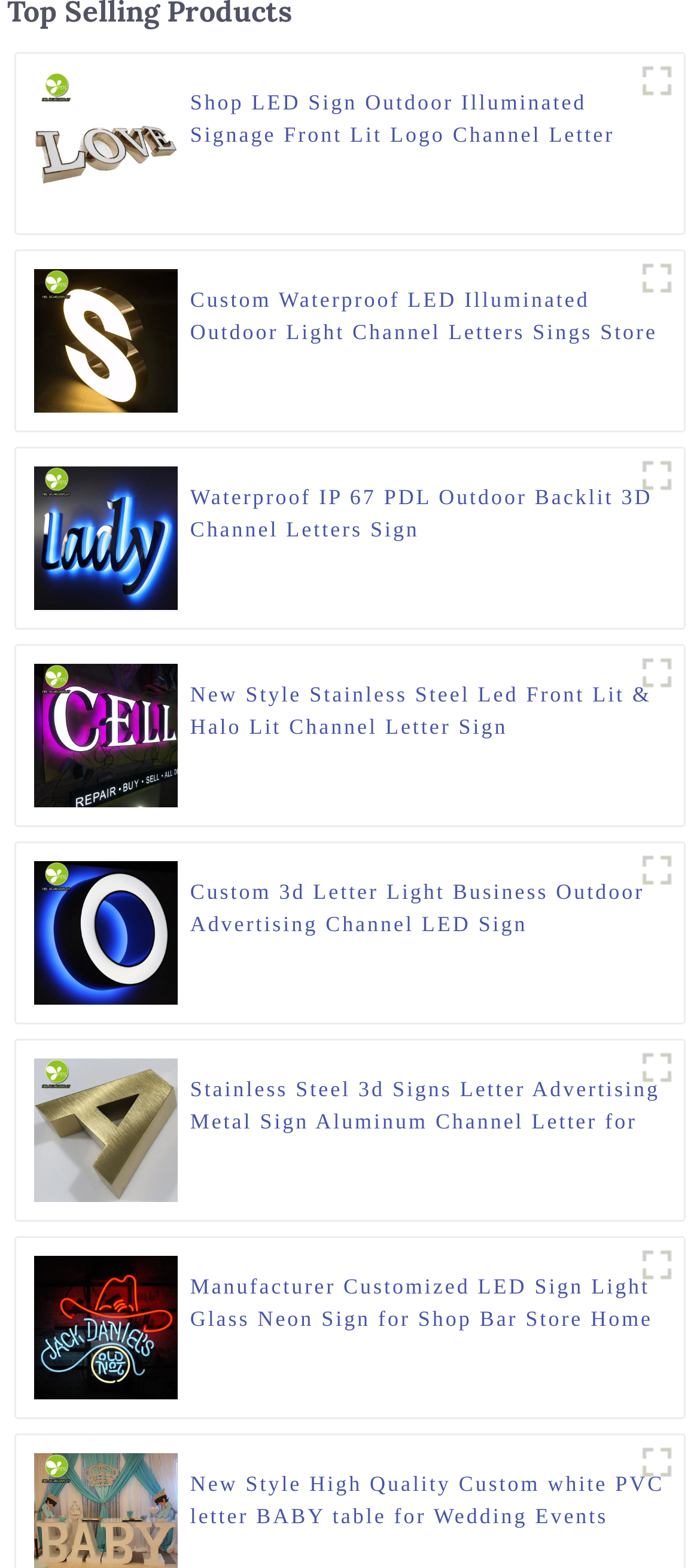Identify the bounding box coordinates for the UI element described as: "title="A Jack Daniel's 17X14"".

[0.9, 0.79, 0.977, 0.824]